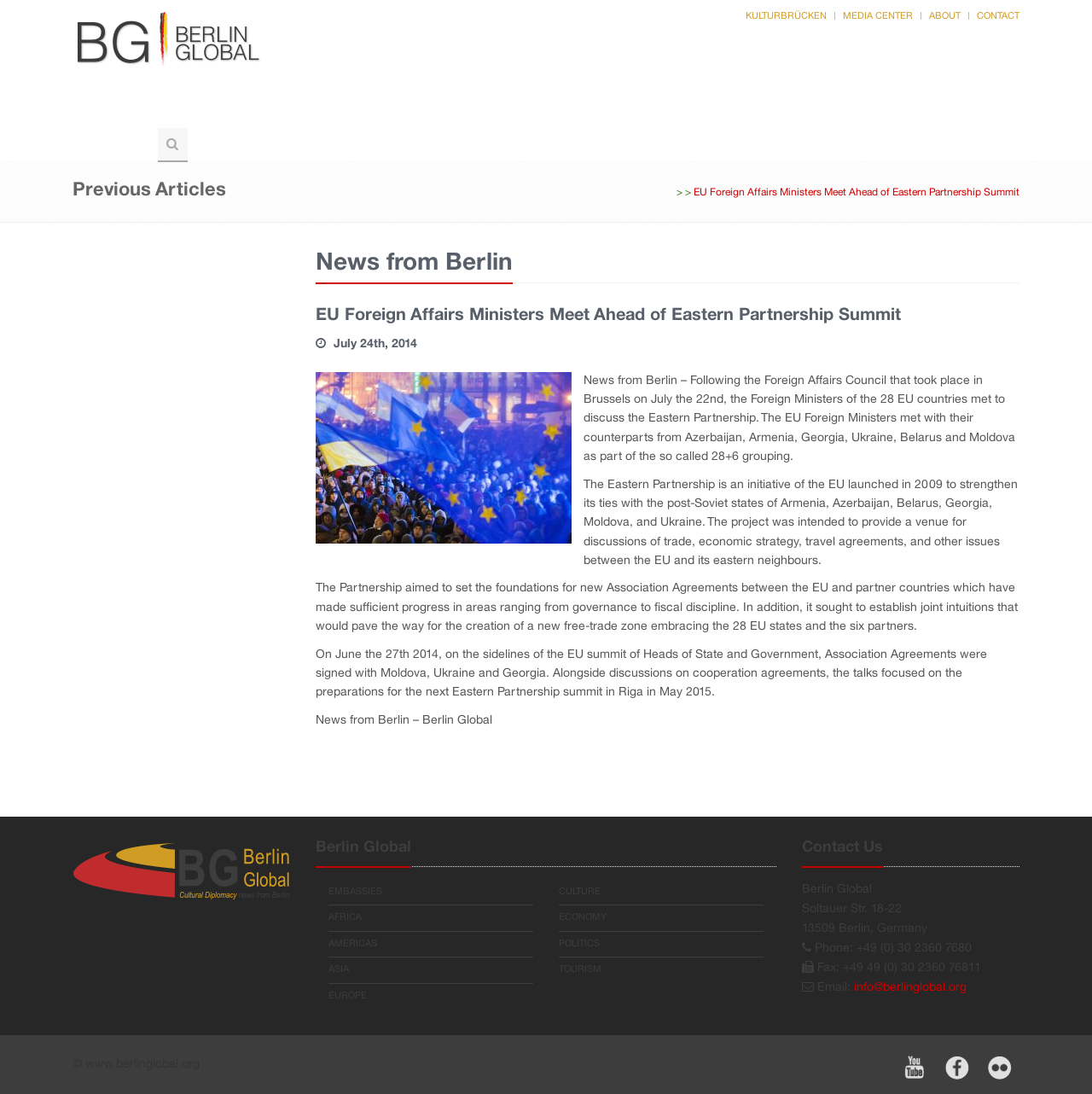Based on the visual content of the image, answer the question thoroughly: What is the image above the 'News from Berlin' heading?

The image above the 'News from Berlin' heading can be determined by looking at the image located above the 'News from Berlin' heading, which is labeled as 'Euromaidan_01.JPG'.